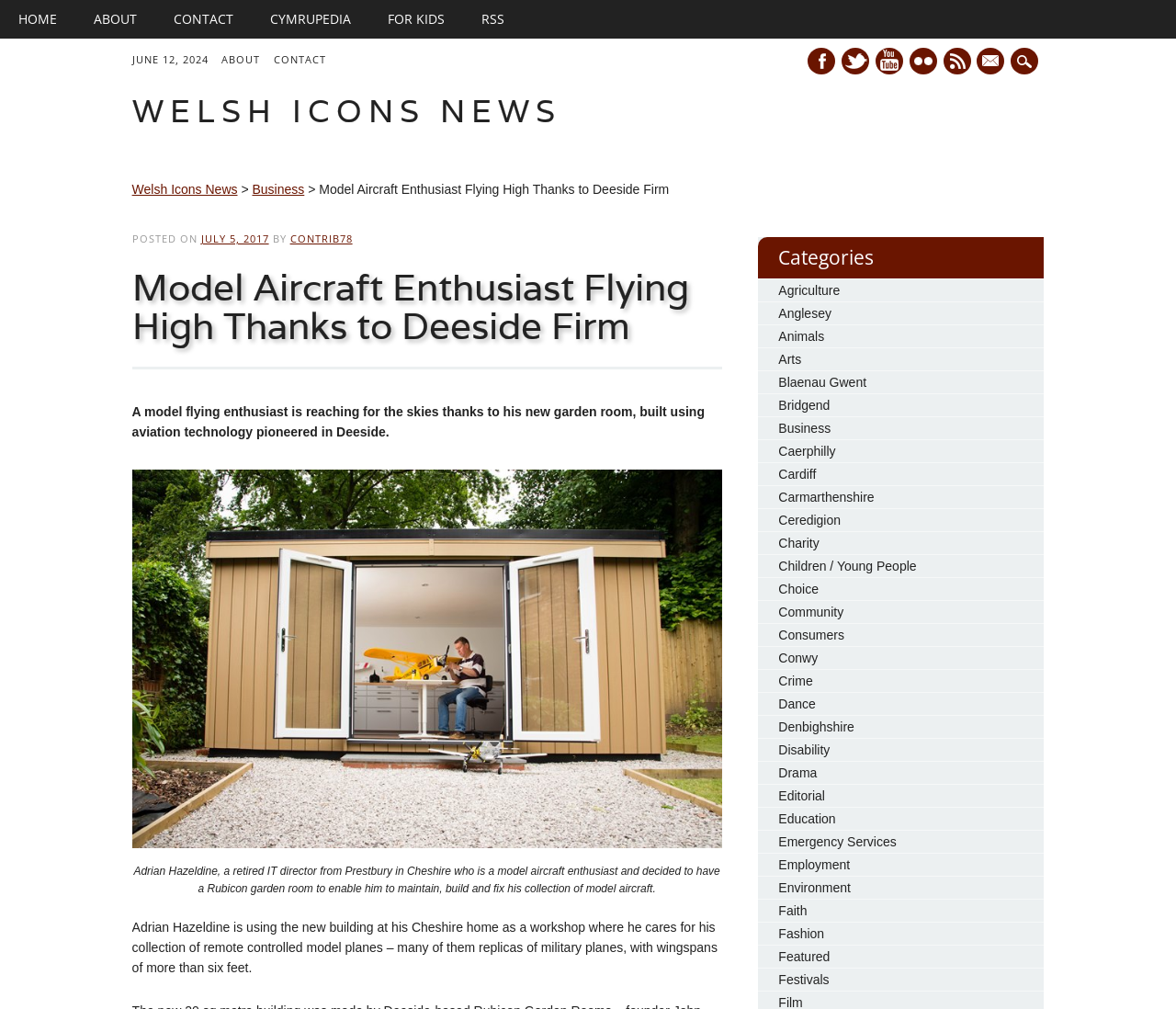What is the purpose of the new building?
Answer the question with as much detail as you can, using the image as a reference.

The new building, a garden room, is used as a workshop where the enthusiast, Adrian Hazeldine, cares for his collection of remote controlled model planes.